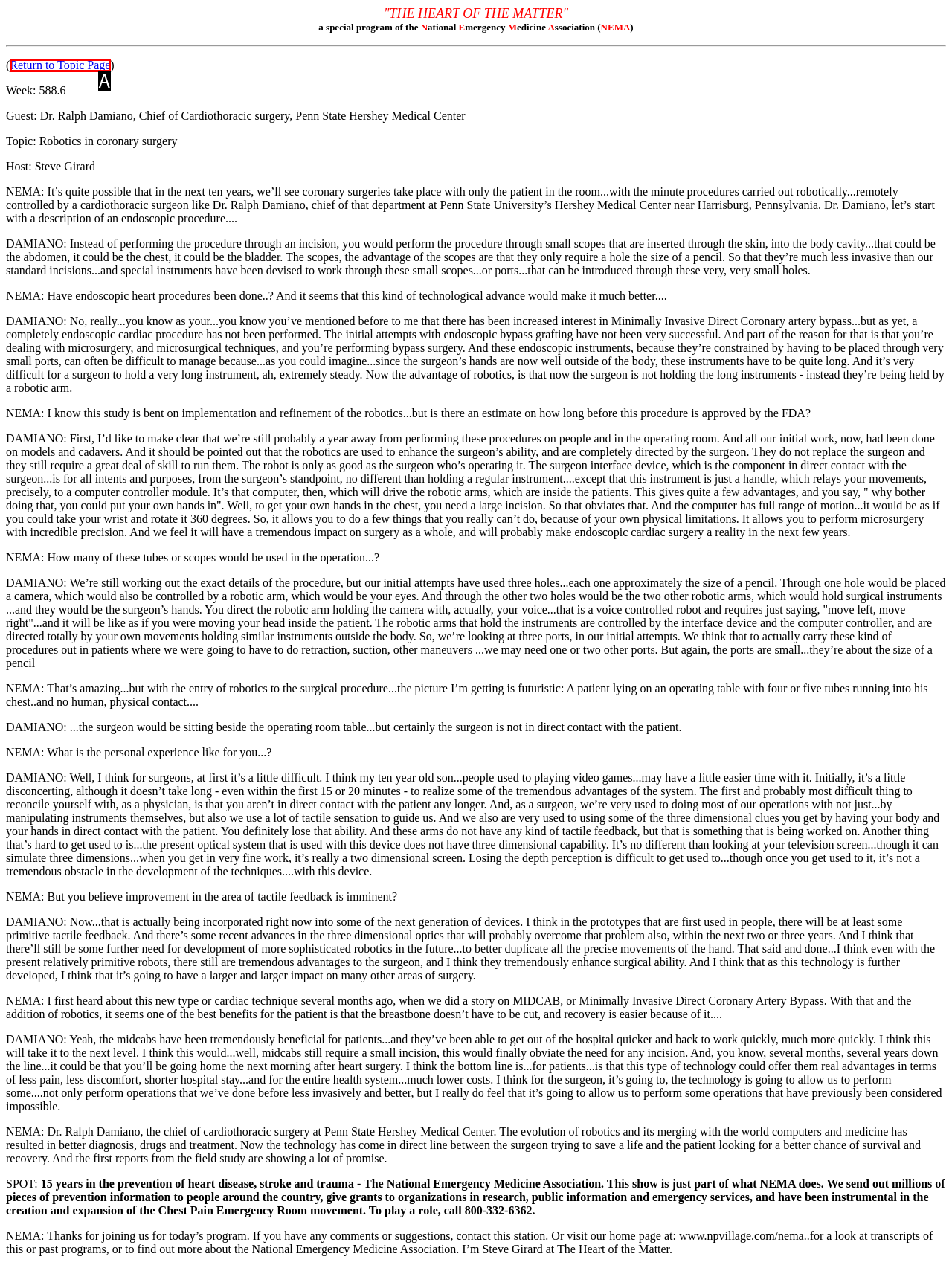Select the HTML element that fits the following description: East End Taste Editors
Provide the letter of the matching option.

None